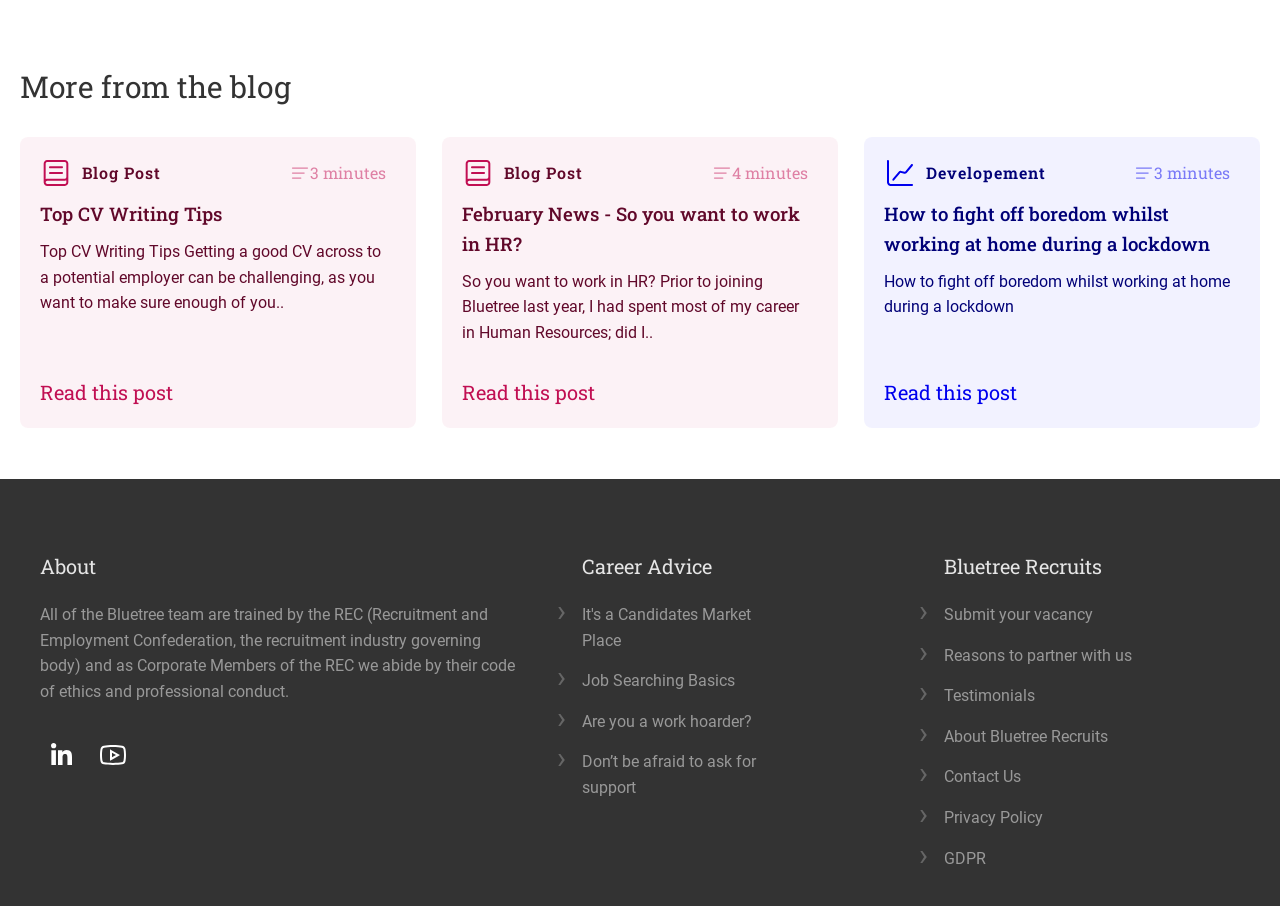Find the bounding box coordinates for the UI element whose description is: "Privacy Policy". The coordinates should be four float numbers between 0 and 1, in the format [left, top, right, bottom].

[0.734, 0.883, 0.83, 0.922]